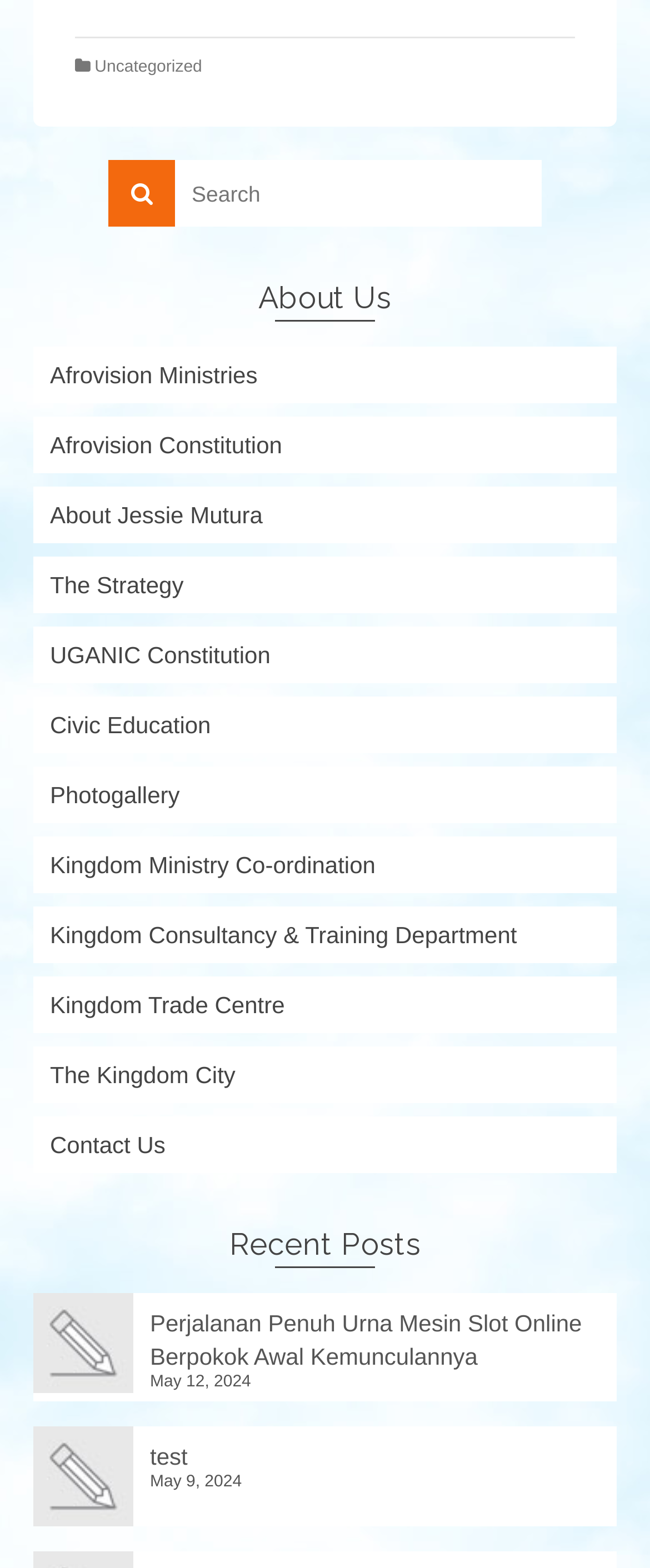Give a one-word or short phrase answer to the question: 
What is the date of the latest post?

May 12, 2024